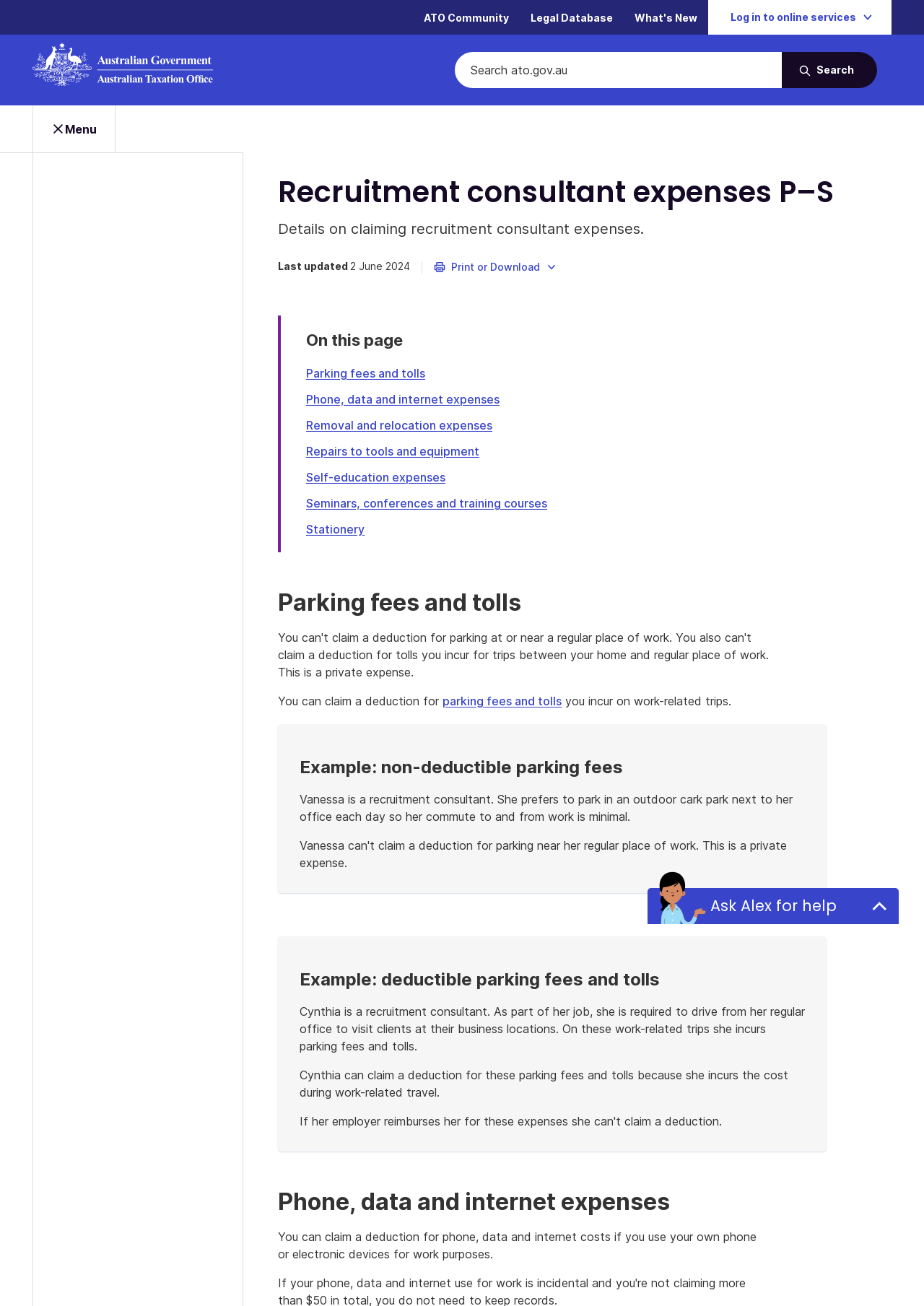Please identify the bounding box coordinates of the clickable region that I should interact with to perform the following instruction: "Ask Alex for help". The coordinates should be expressed as four float numbers between 0 and 1, i.e., [left, top, right, bottom].

[0.701, 0.68, 0.973, 0.708]